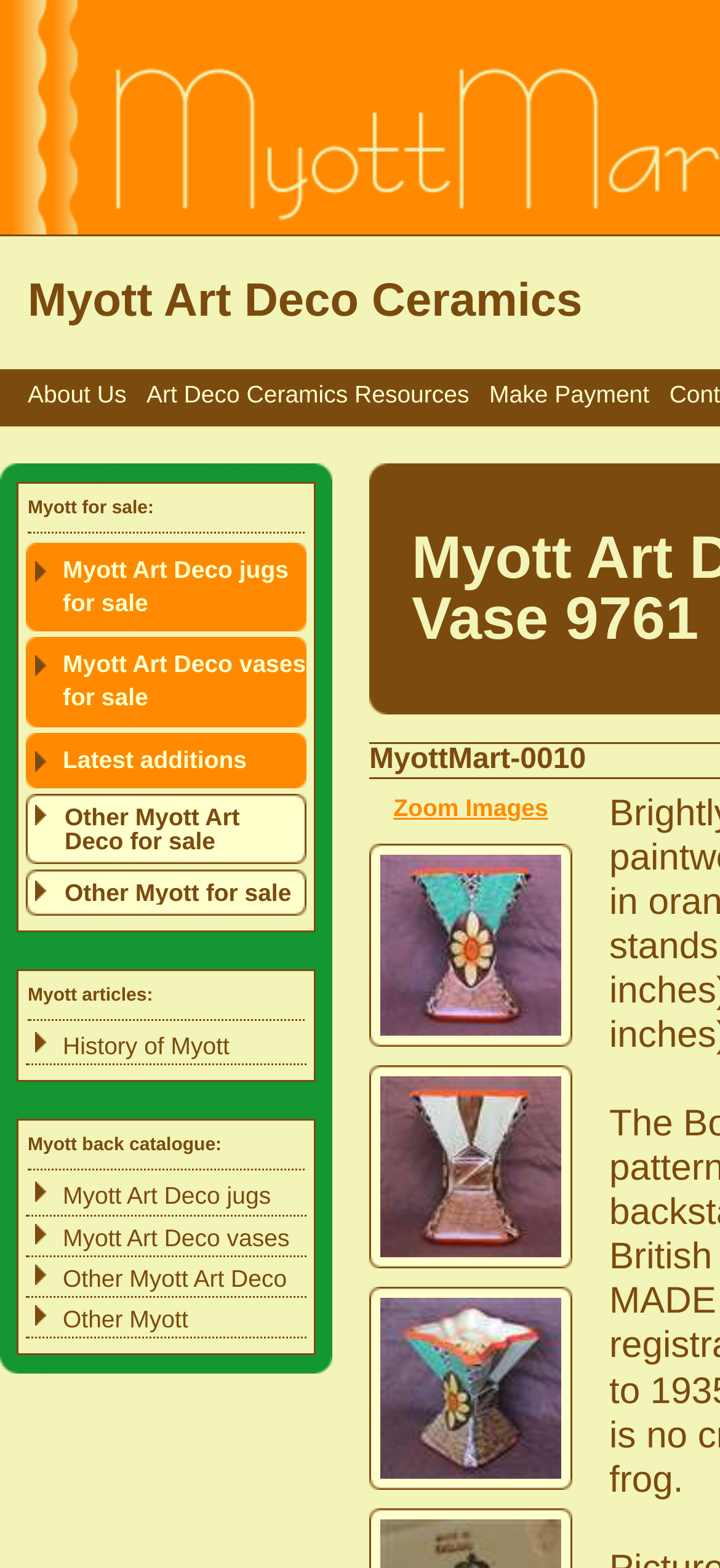Show the bounding box coordinates for the element that needs to be clicked to execute the following instruction: "Make a payment". Provide the coordinates in the form of four float numbers between 0 and 1, i.e., [left, top, right, bottom].

[0.679, 0.243, 0.902, 0.261]